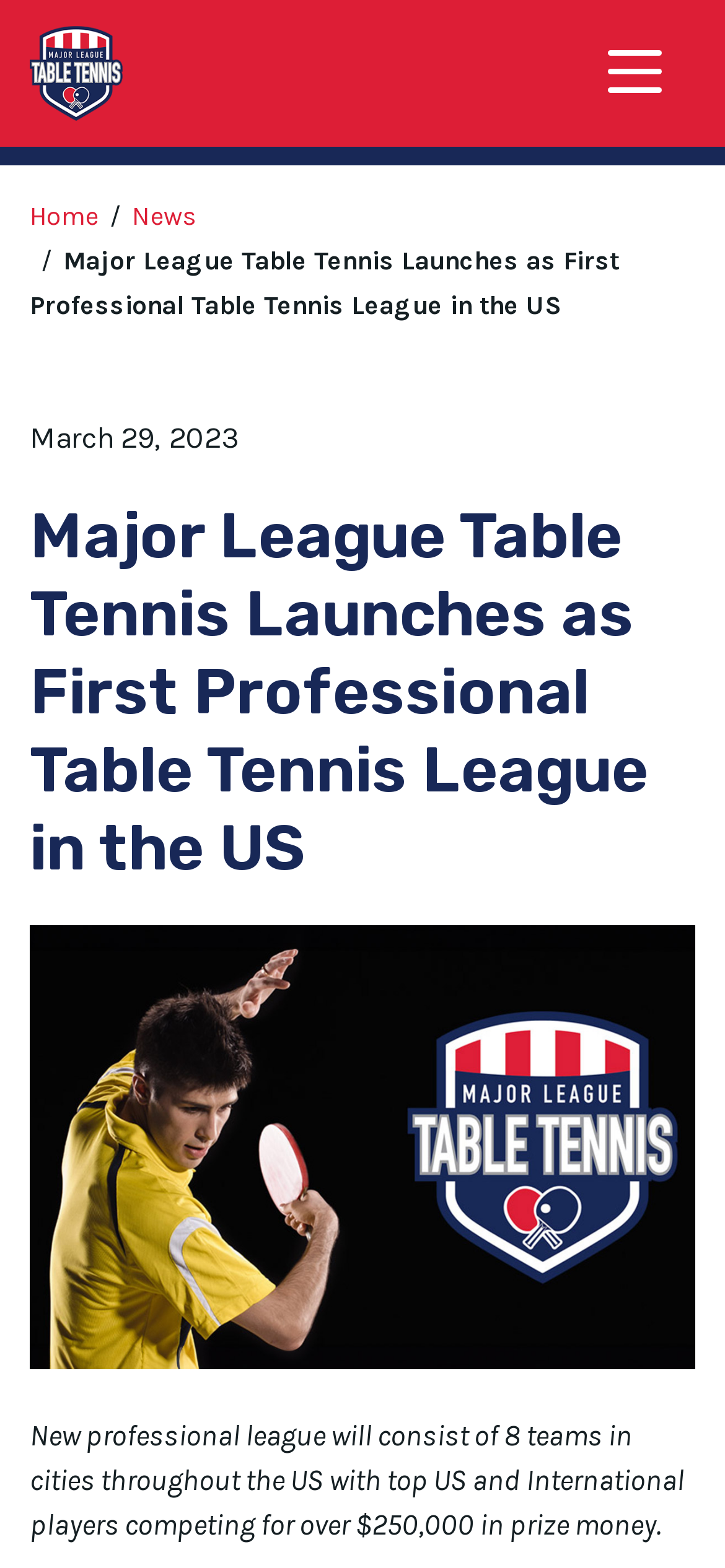Please answer the following question using a single word or phrase: 
When was the league launched?

March 29, 2023